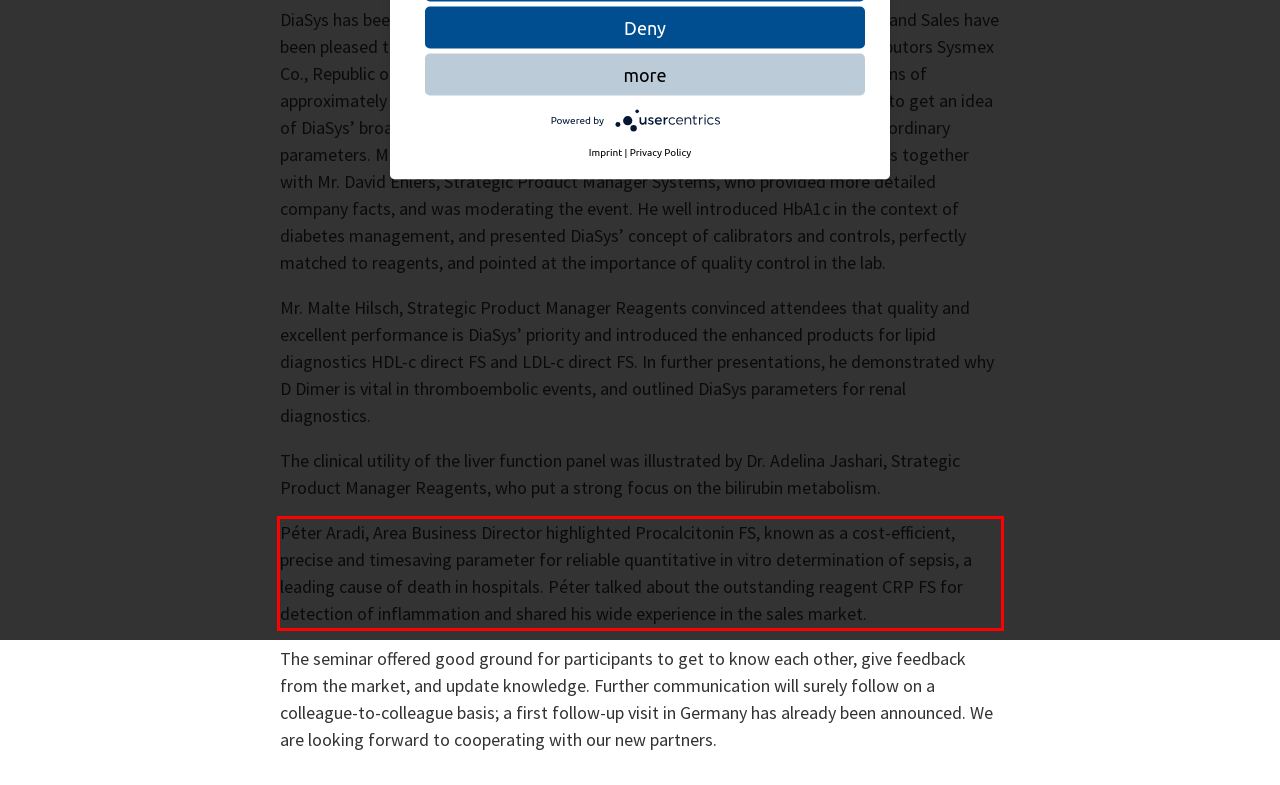You have a screenshot of a webpage with a UI element highlighted by a red bounding box. Use OCR to obtain the text within this highlighted area.

Péter Aradi, Area Business Director highlighted Procalcitonin FS, known as a cost-efficient, precise and timesaving parameter for reliable quantitative in vitro determination of sepsis, a leading cause of death in hospitals. Péter talked about the outstanding reagent CRP FS for detection of inflammation and shared his wide experience in the sales market.